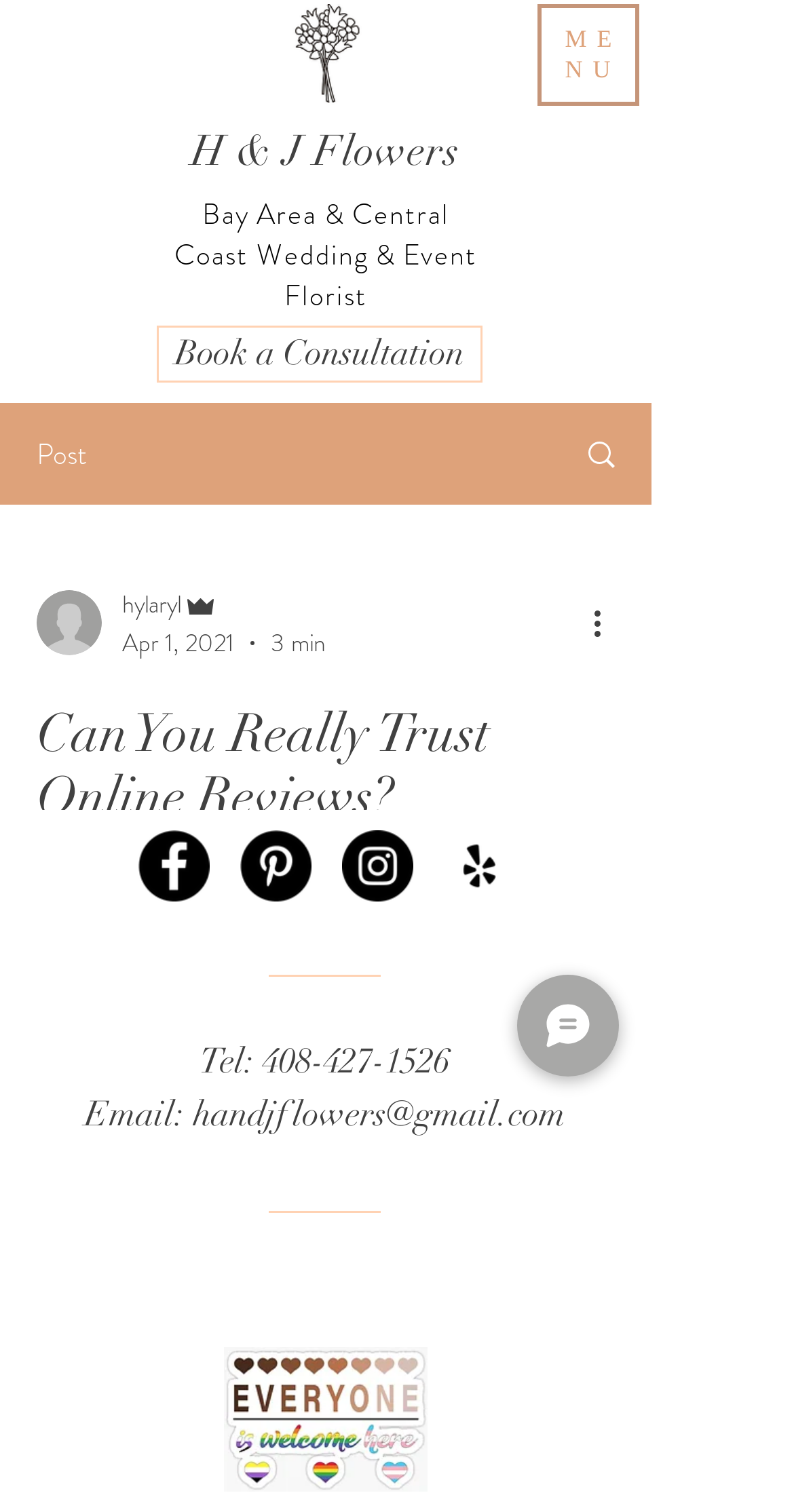Please determine the bounding box coordinates of the element's region to click in order to carry out the following instruction: "Click the 'Book a Consultation' link". The coordinates should be four float numbers between 0 and 1, i.e., [left, top, right, bottom].

[0.197, 0.215, 0.608, 0.253]